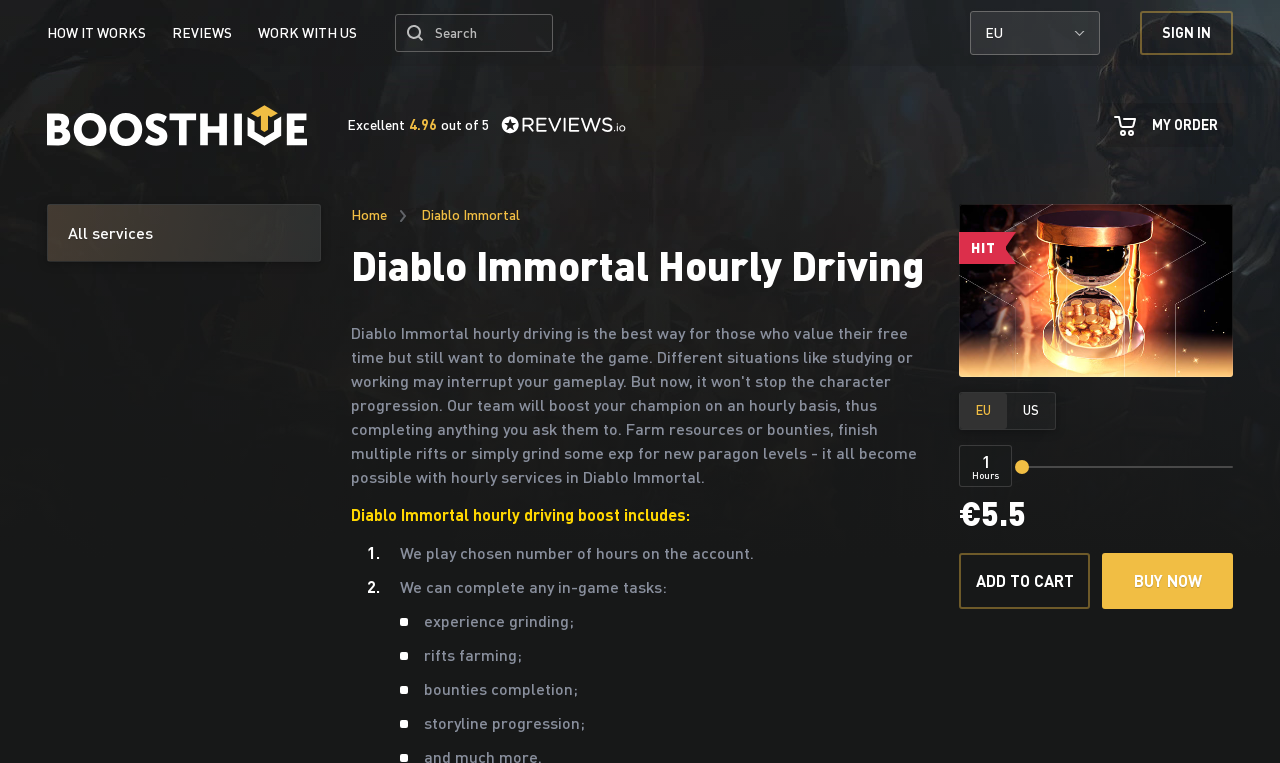Could you provide the bounding box coordinates for the portion of the screen to click to complete this instruction: "Search for something"?

[0.309, 0.018, 0.432, 0.068]